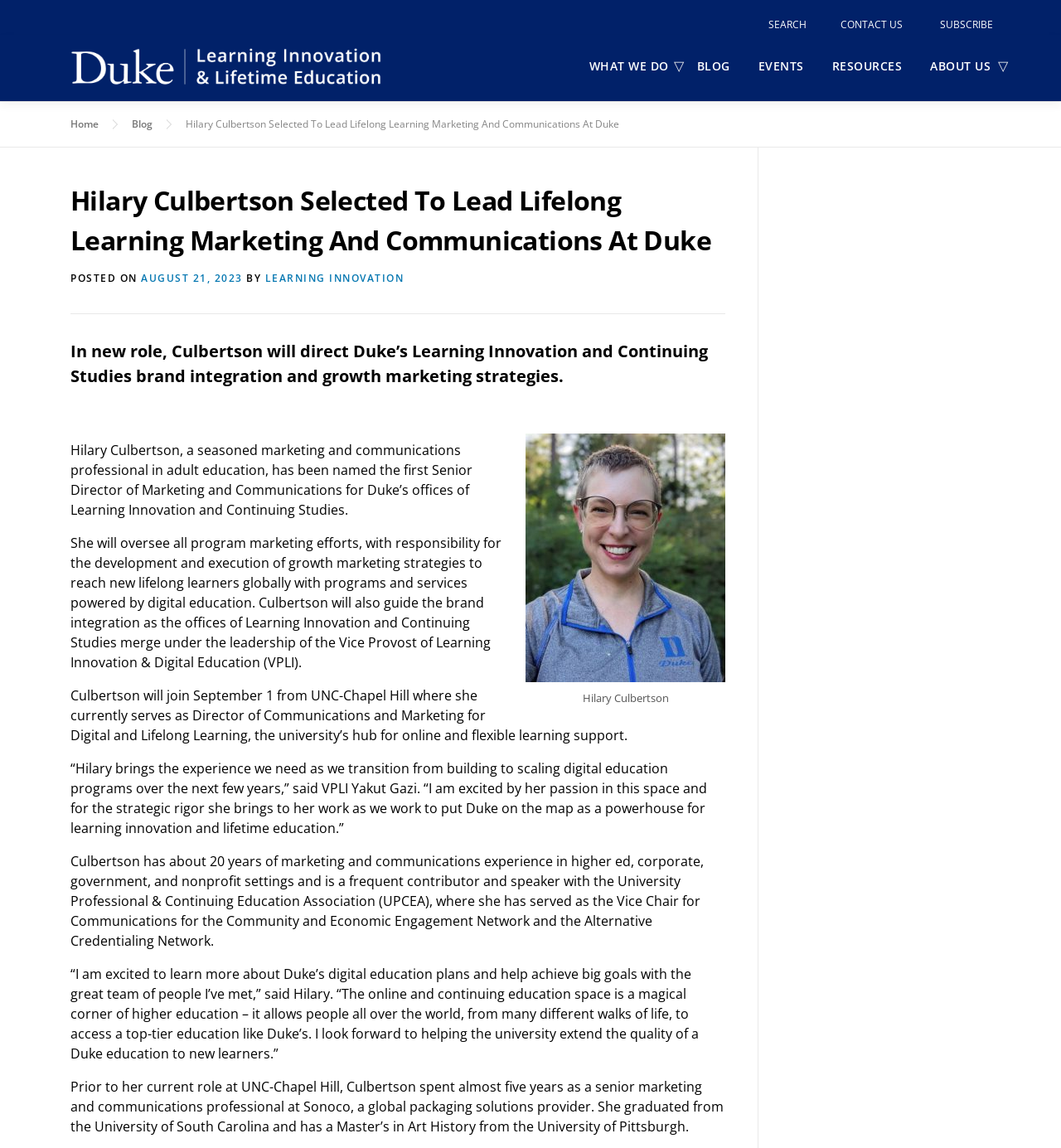Can you find the bounding box coordinates of the area I should click to execute the following instruction: "Contact us"?

[0.77, 0.011, 0.86, 0.032]